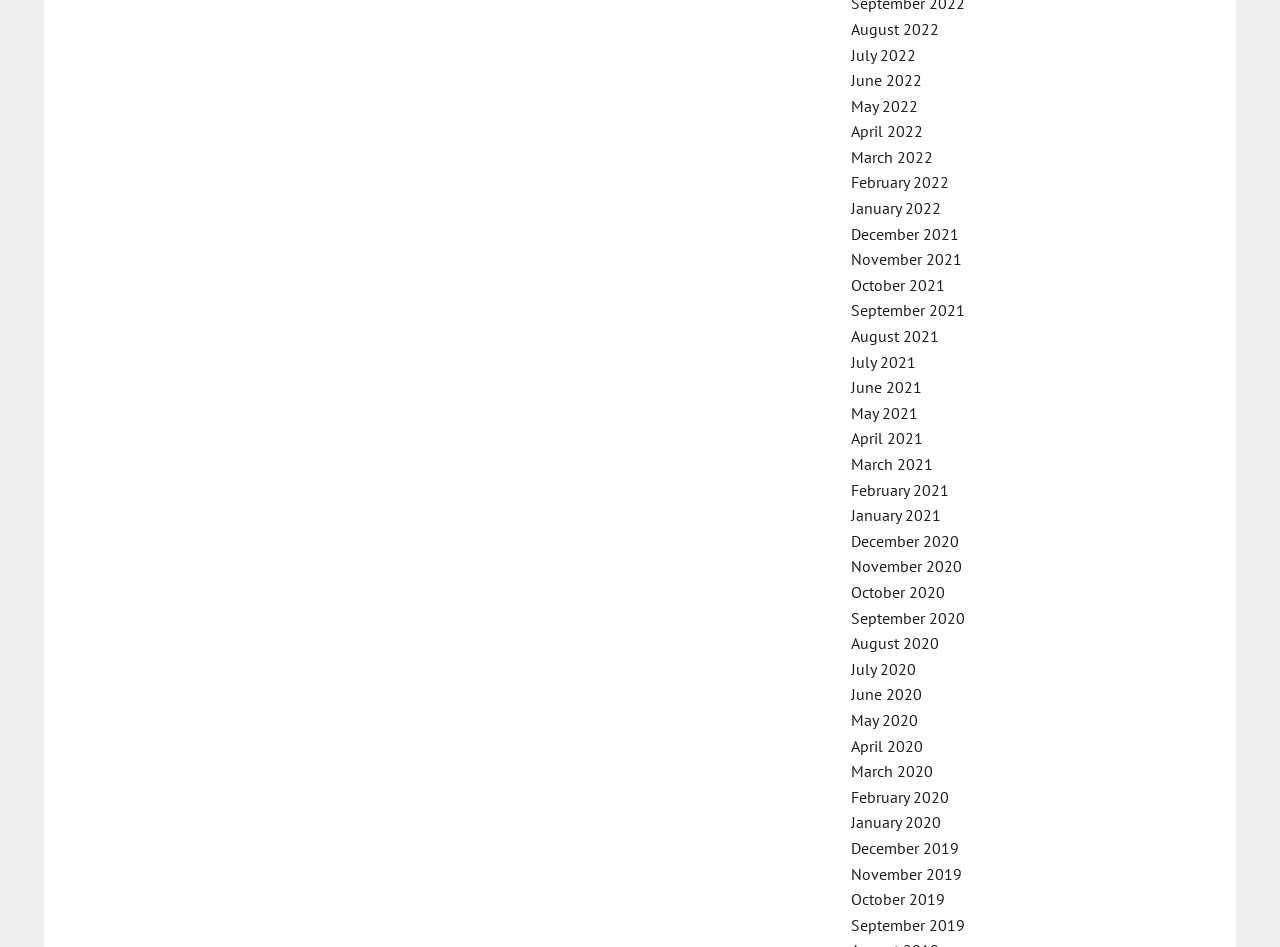Please identify the bounding box coordinates of the element's region that should be clicked to execute the following instruction: "Go to January 2021". The bounding box coordinates must be four float numbers between 0 and 1, i.e., [left, top, right, bottom].

[0.665, 0.533, 0.735, 0.555]